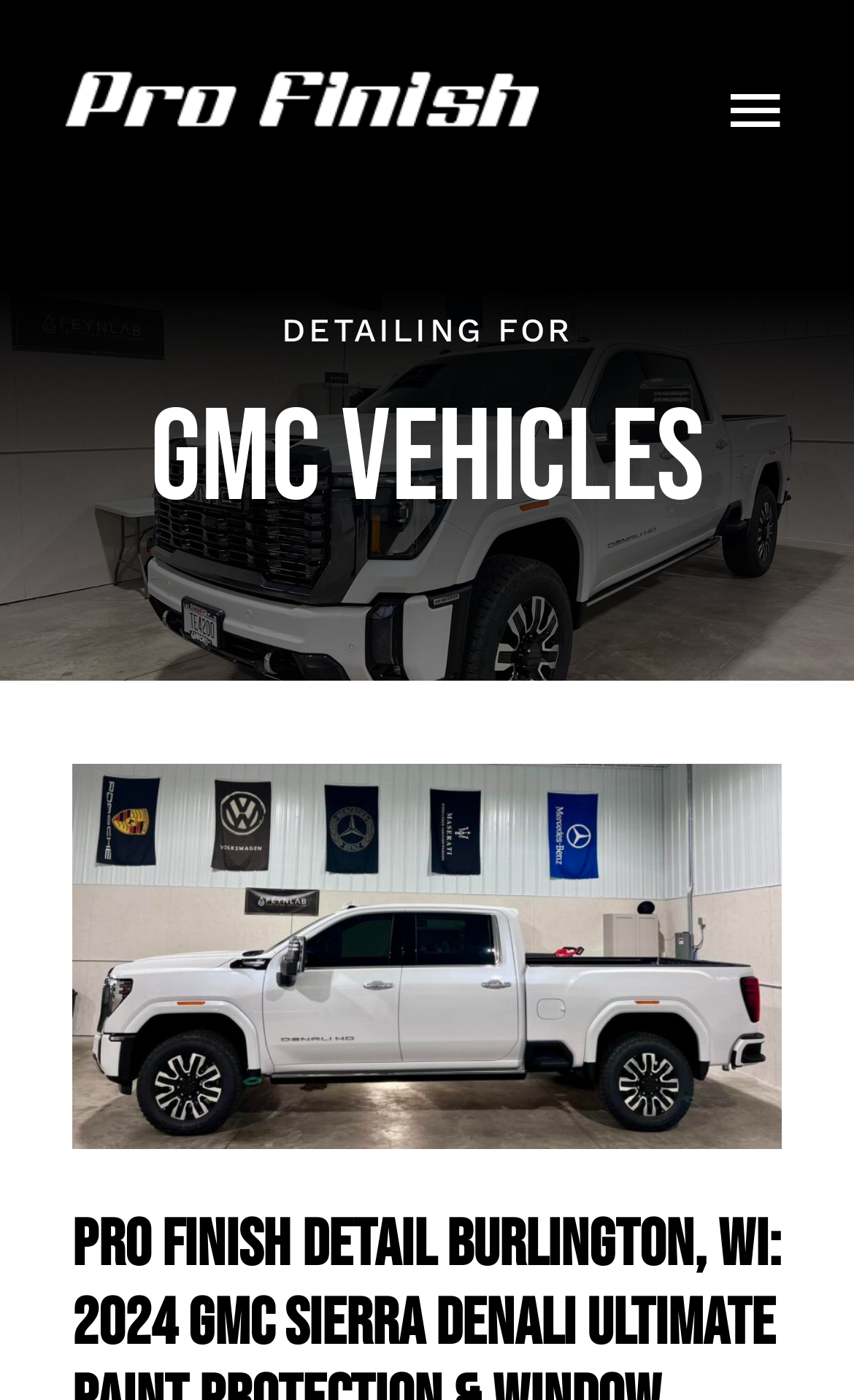Provide a single word or phrase answer to the question: 
Is the navigation menu expanded?

No